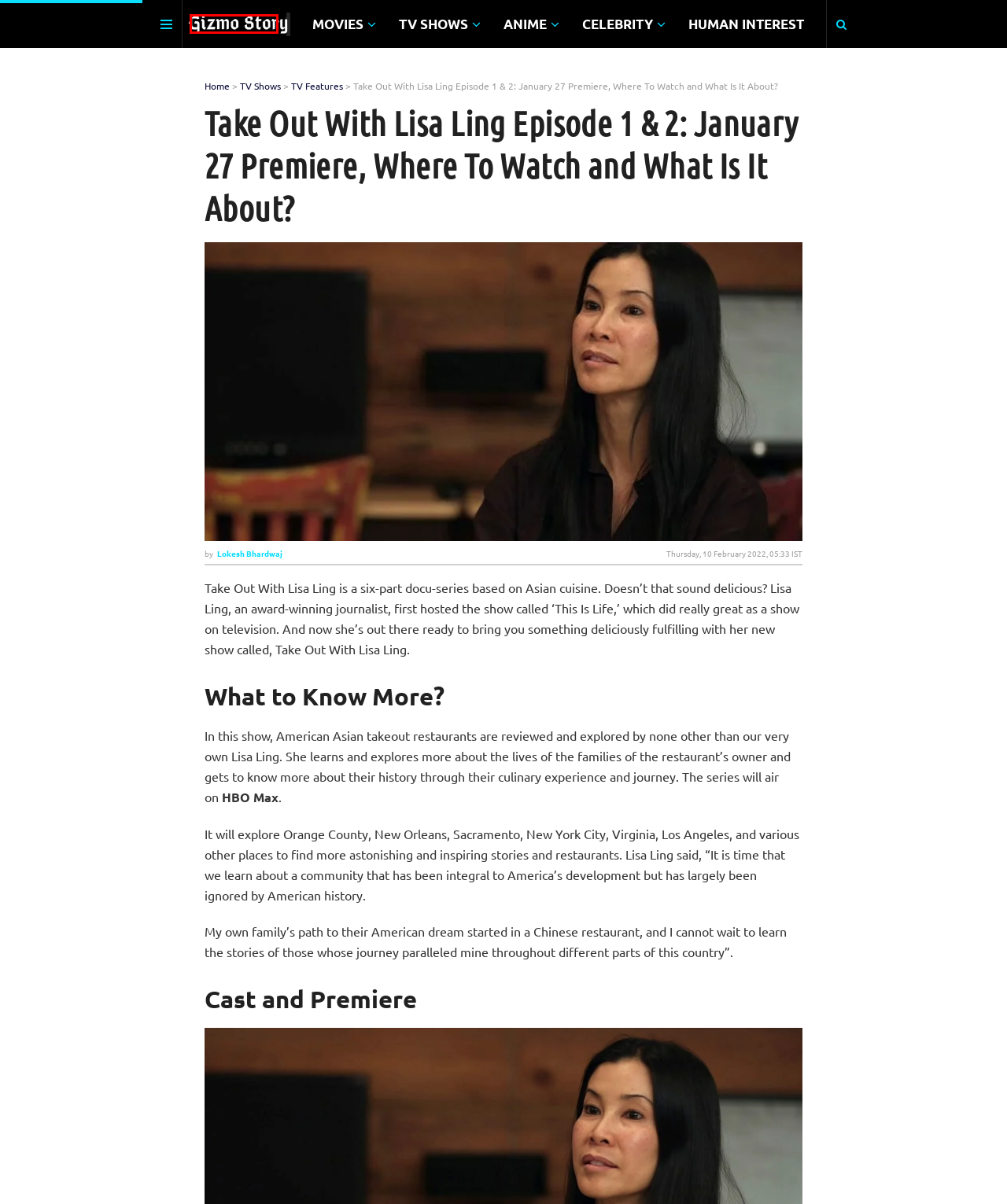Consider the screenshot of a webpage with a red bounding box around an element. Select the webpage description that best corresponds to the new page after clicking the element inside the red bounding box. Here are the candidates:
A. Is Apple TV Plus's 'Hijack' Thriller Based on a True Story? - Gizmo Story
B. Human Interest - Gizmo Story
C. Movie News | Gizmo Story
D. Lokesh Bhardwaj, Author at Gizmo Story
E. Privacy Policy | Gizmo Story
F. TV Features - Gizmo Story
G. Gizmo Story: Movies, TV, Anime, Celebrities News and Reviews
H. TV Shows - Gizmo Story

G